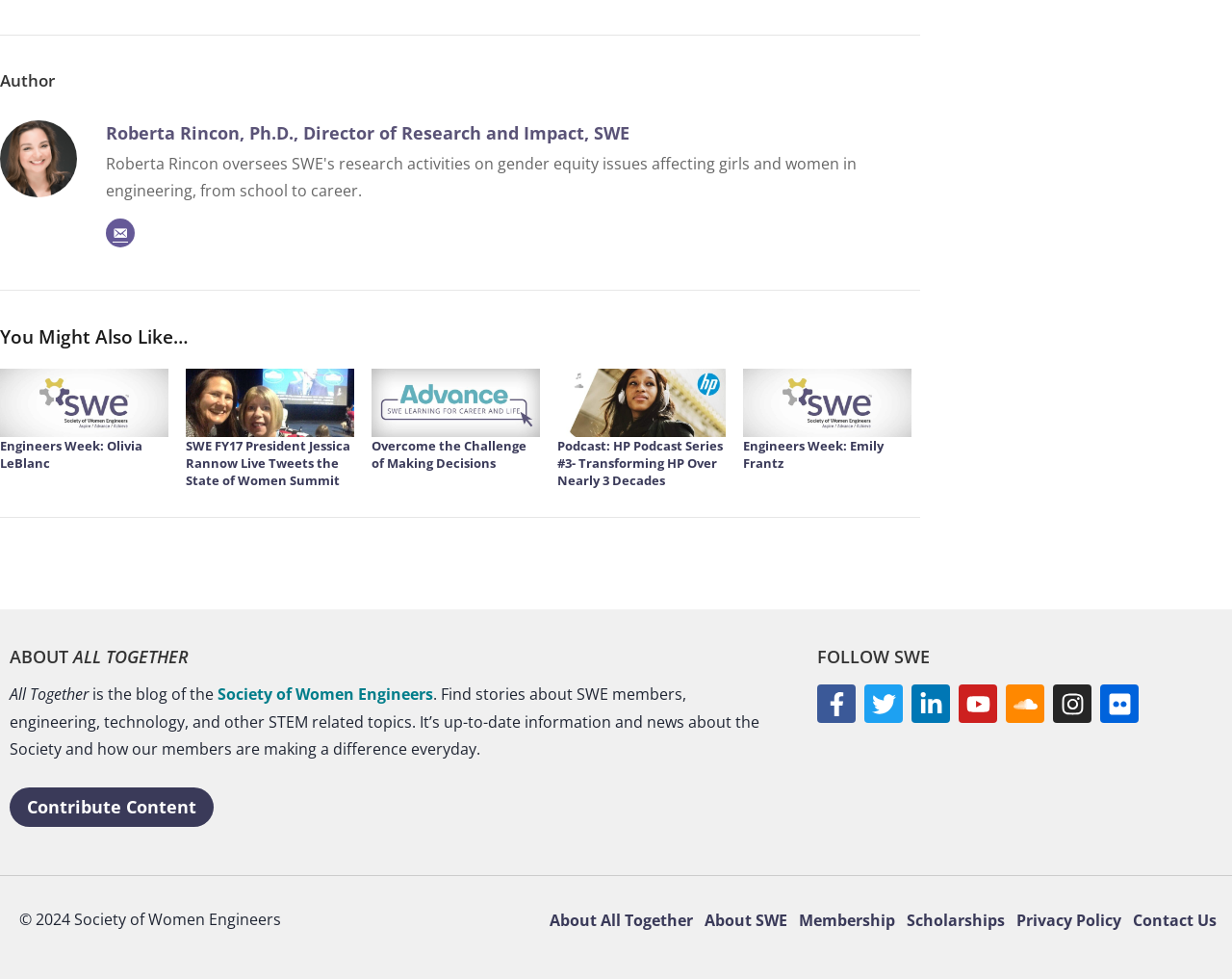Find the bounding box coordinates of the clickable element required to execute the following instruction: "View author profile". Provide the coordinates as four float numbers between 0 and 1, i.e., [left, top, right, bottom].

[0.086, 0.124, 0.511, 0.148]